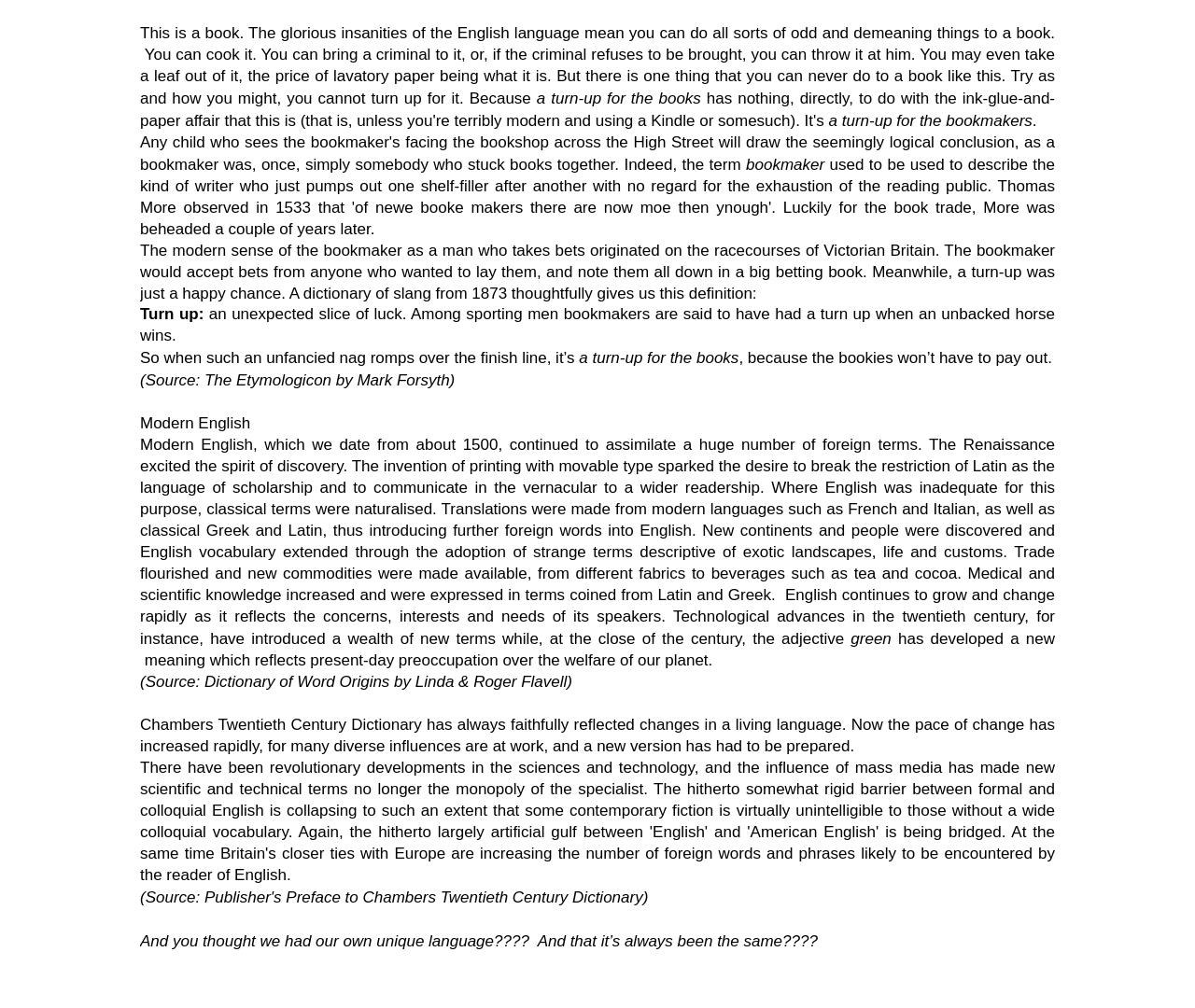What is the meaning of 'turn up' in the context of bookmaking?
Please respond to the question with a detailed and thorough explanation.

According to the text, 'turn up' originally meant an unexpected slice of luck, particularly in the context of horse racing, where an unbacked horse wins, resulting in a windfall for the bookmakers.